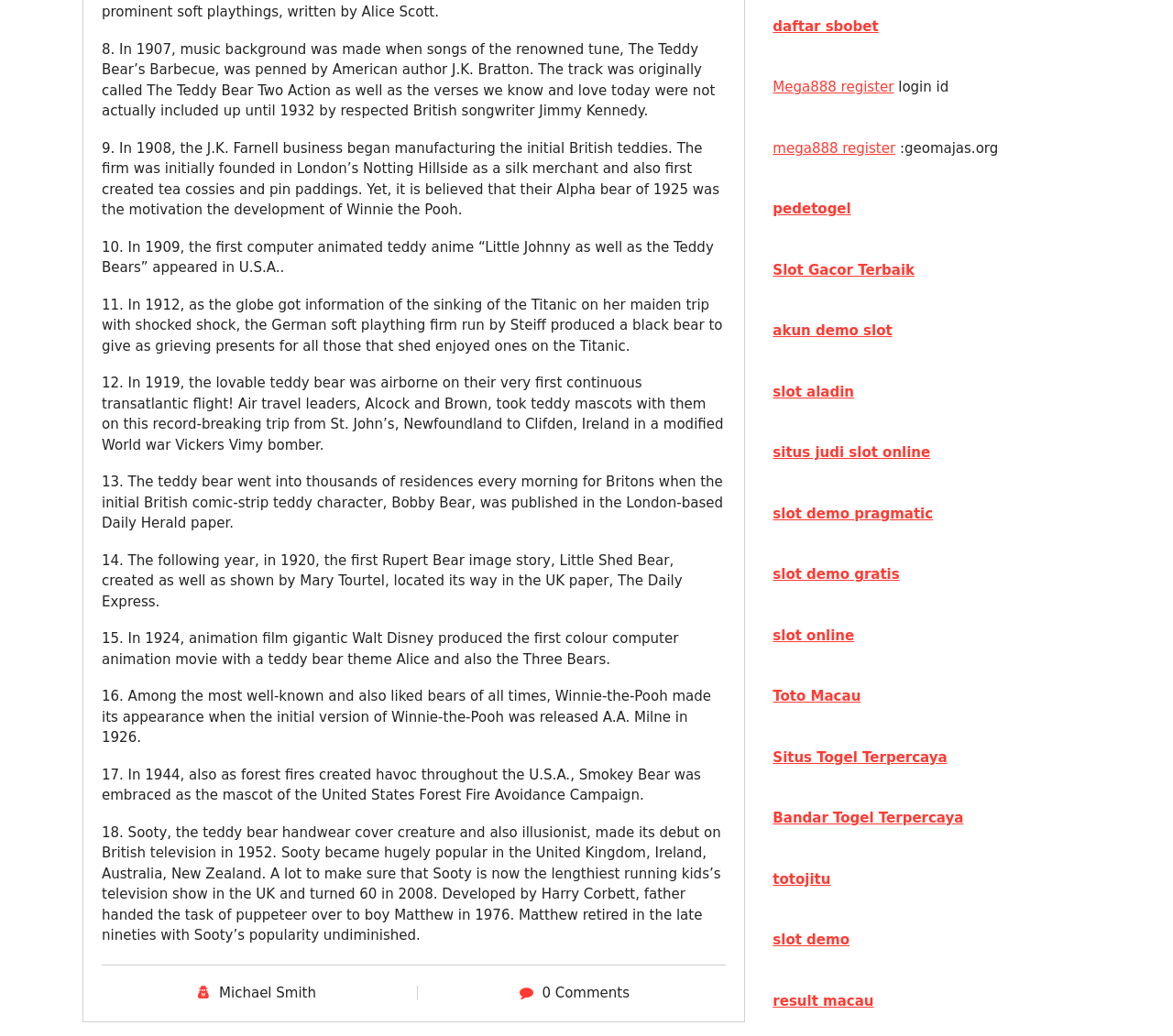What is the year when the first British teddies were manufactured?
Answer with a single word or phrase by referring to the visual content.

1908